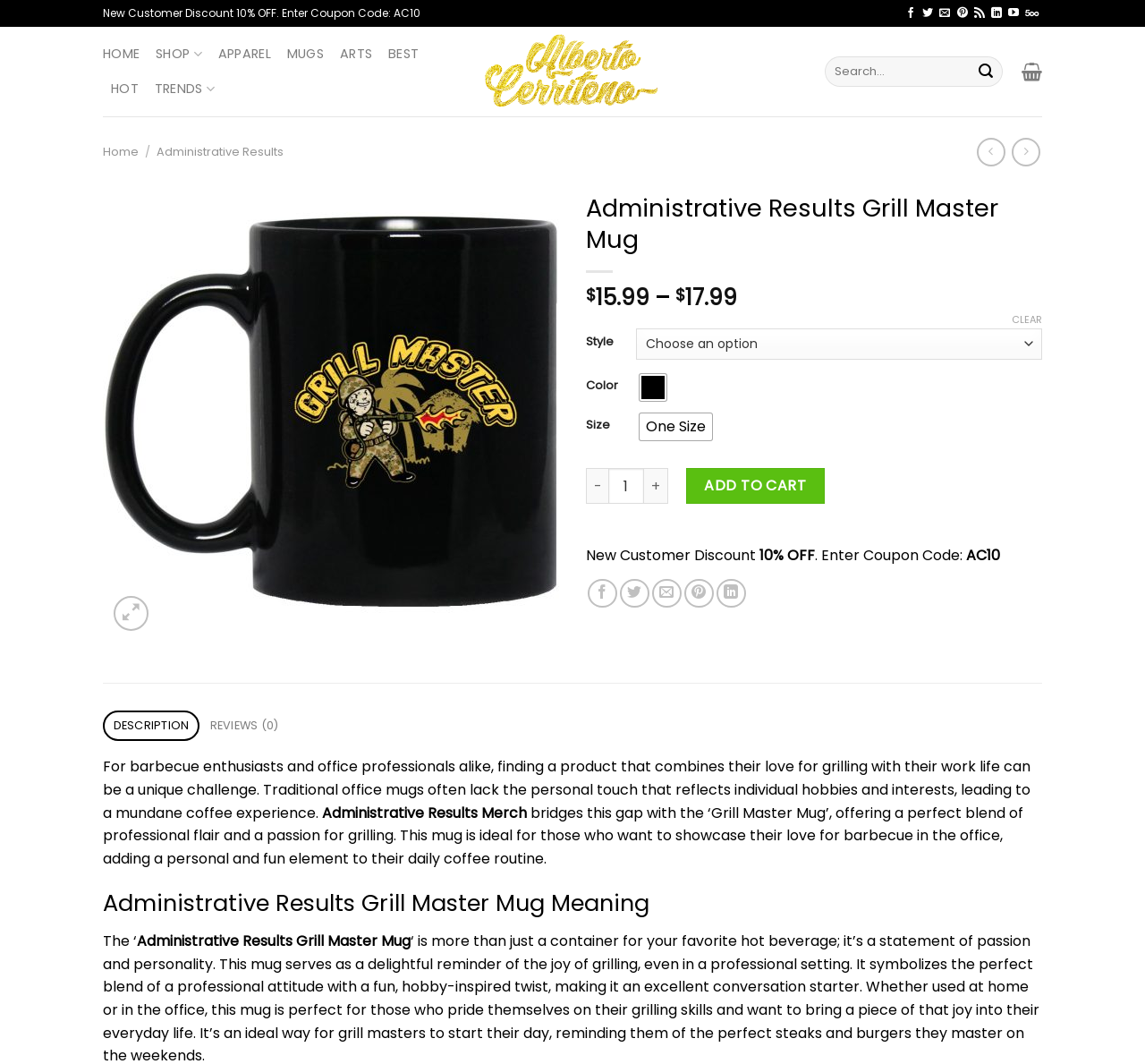From the webpage screenshot, identify the region described by One Size. Provide the bounding box coordinates as (top-left x, top-left y, bottom-right x, bottom-right y), with each value being a floating point number between 0 and 1.

[0.559, 0.389, 0.622, 0.414]